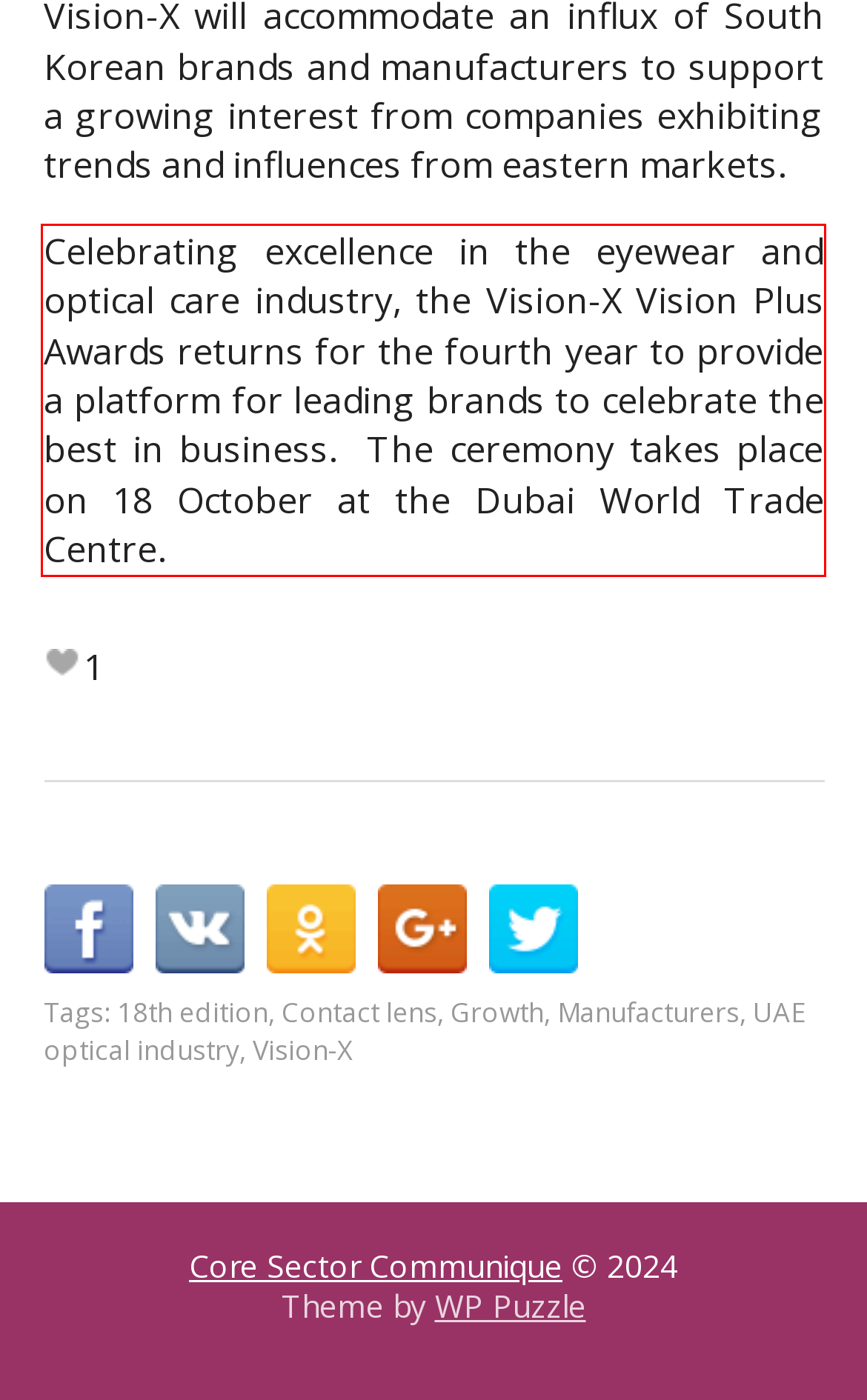Please look at the screenshot provided and find the red bounding box. Extract the text content contained within this bounding box.

Celebrating excellence in the eyewear and optical care industry, the Vision-X Vision Plus Awards returns for the fourth year to provide a platform for leading brands to celebrate the best in business. The ceremony takes place on 18 October at the Dubai World Trade Centre.